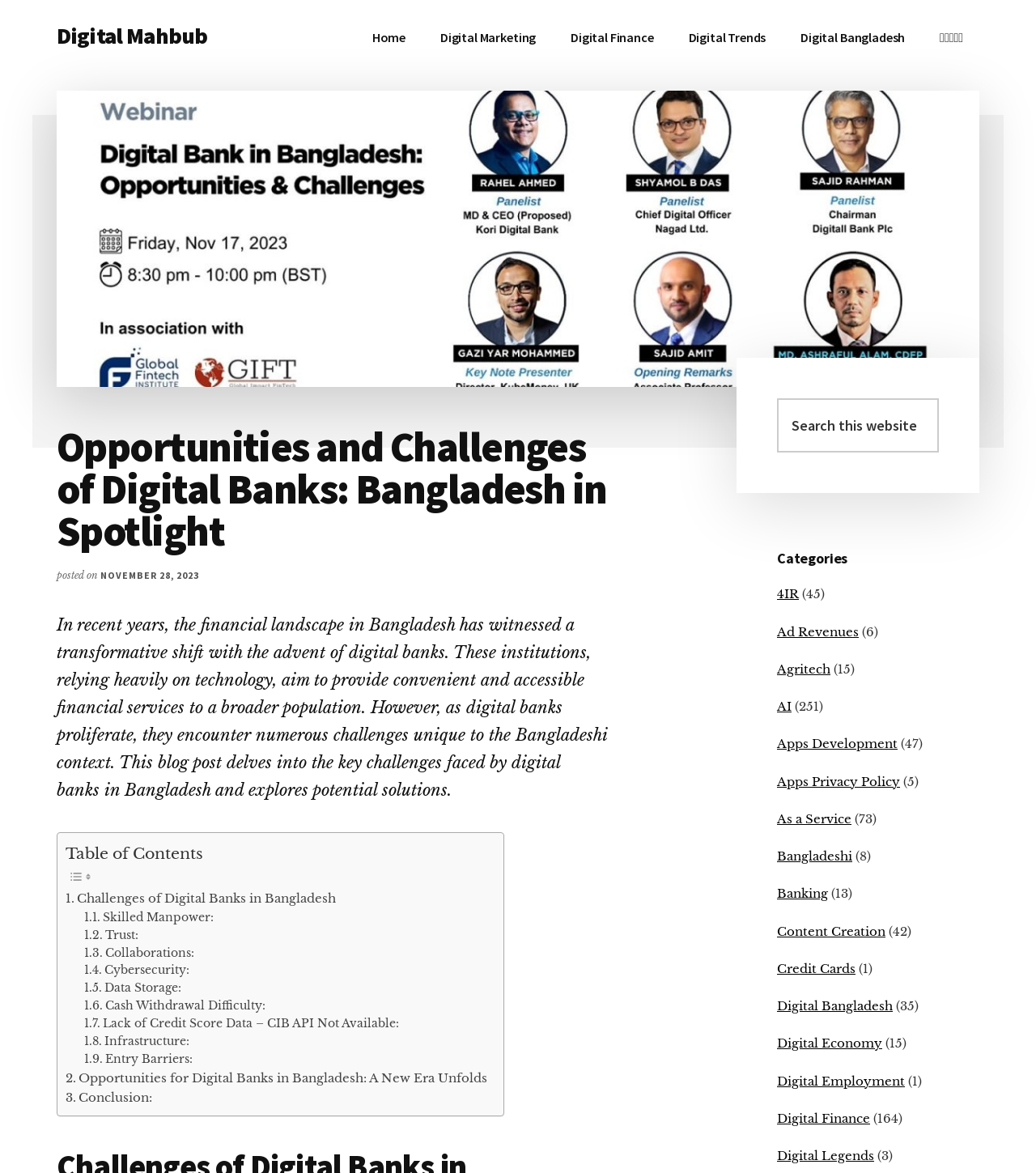Give a detailed account of the webpage's layout and content.

This webpage is about the opportunities and challenges of digital banks in Bangladesh. At the top, there is a navigation menu with links to "Home", "Digital Marketing", "Digital Finance", "Digital Trends", "Digital Bangladesh", and "বাংলা". Below the navigation menu, there is a large image with a heading that reads "Opportunities and Challenges of Digital Banks: Bangladesh in Spotlight". 

To the right of the image, there is a section with a heading "posted on" followed by the date "NOVEMBER 28, 2023". Below this section, there is a brief introduction to the topic, which discusses the transformative shift in the financial landscape of Bangladesh with the advent of digital banks.

Further down, there is a table of contents with links to various sections of the article, including "Challenges of Digital Banks in Bangladesh", "Opportunities for Digital Banks in Bangladesh: A New Era Unfolds", and "Conclusion". 

On the right side of the page, there is a primary sidebar with a search box, a list of categories, and links to various topics such as "4IR", "Ad Revenues", "Agritech", and "Digital Bangladesh". Each category has a number in parentheses, indicating the number of articles related to that topic.